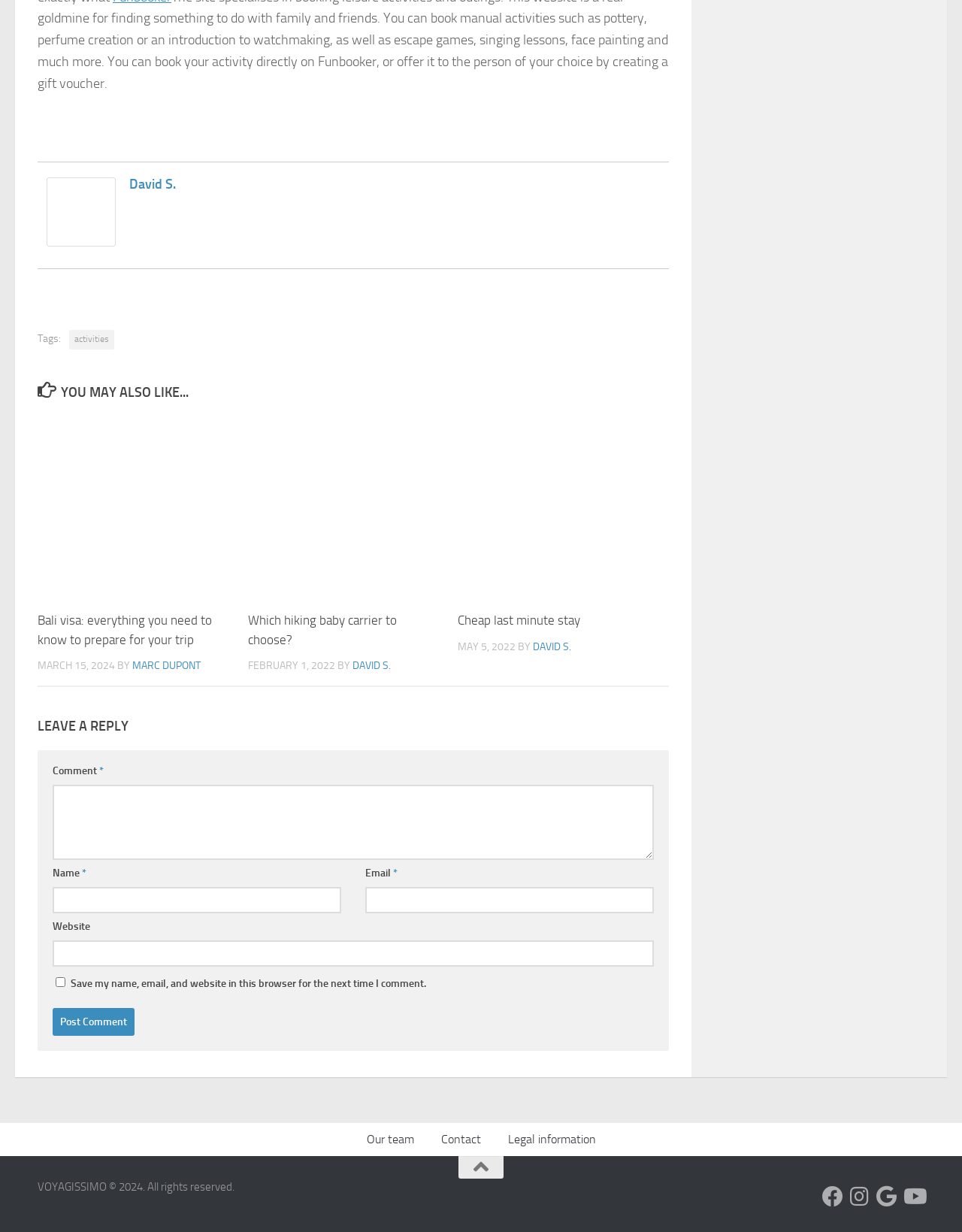Can you find the bounding box coordinates for the element to click on to achieve the instruction: "Leave a reply"?

[0.039, 0.582, 0.695, 0.597]